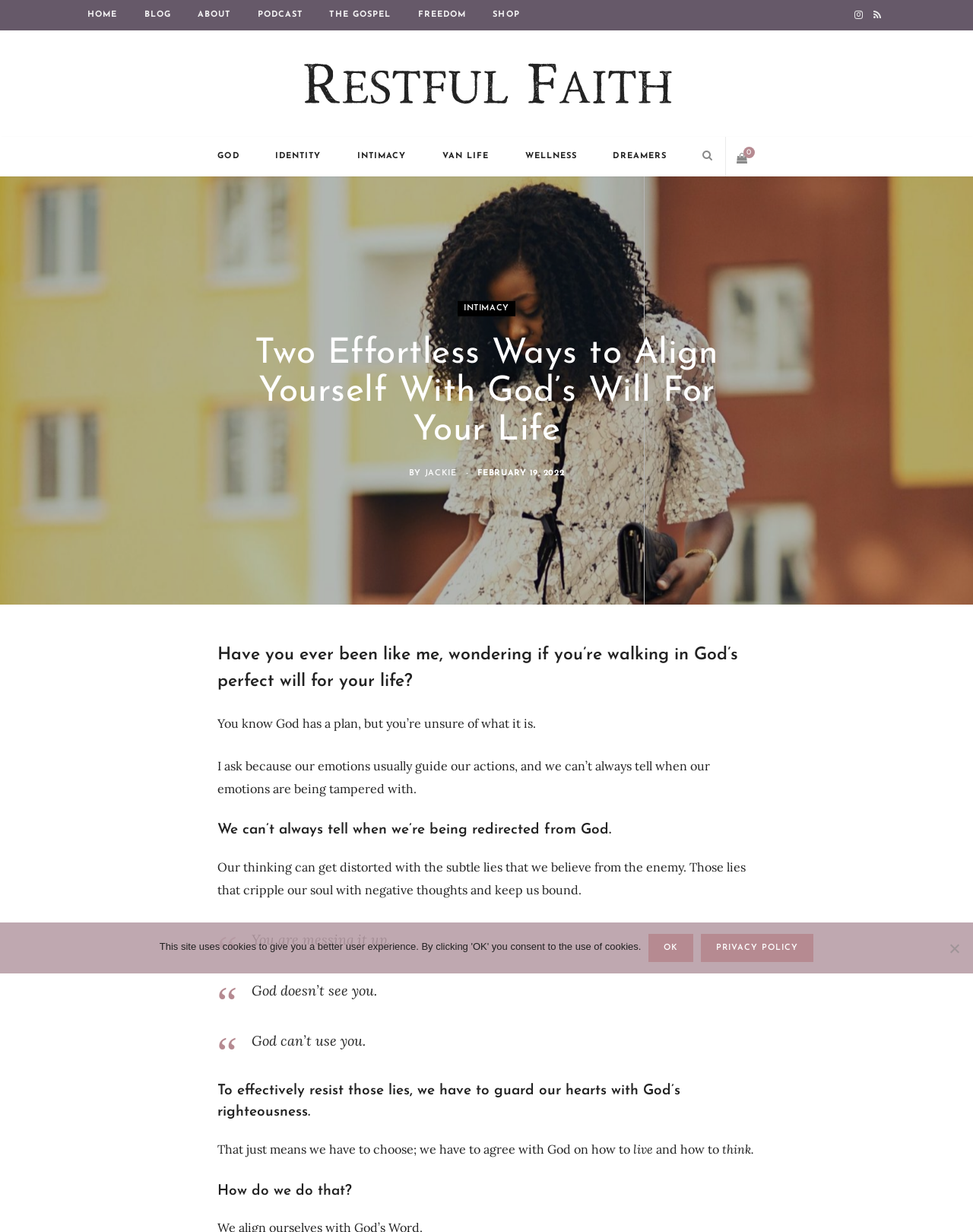What are the main categories on the website?
Based on the screenshot, provide your answer in one word or phrase.

HOME, BLOG, ABOUT, etc.